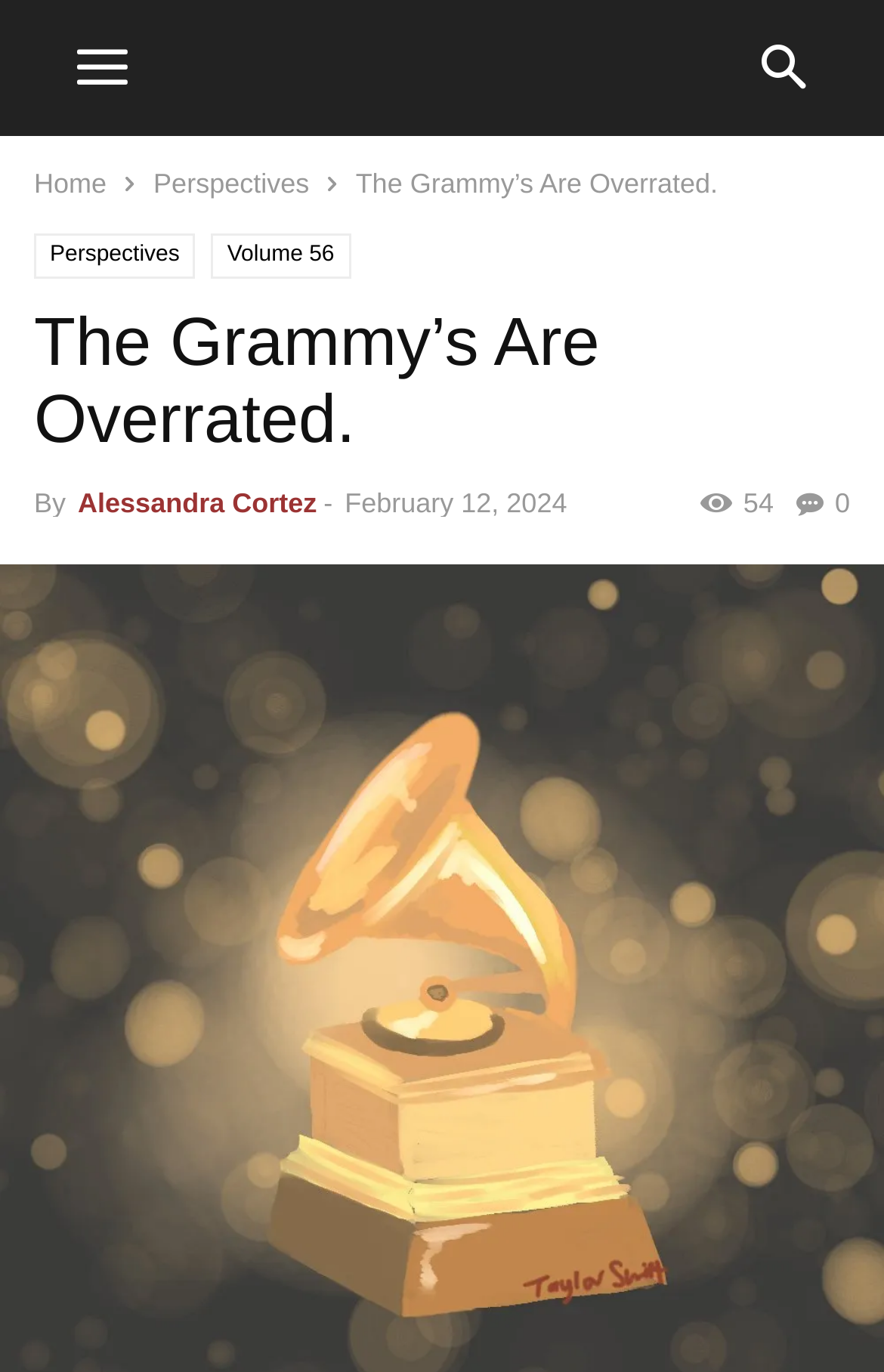Using the description: "Perspectives", determine the UI element's bounding box coordinates. Ensure the coordinates are in the format of four float numbers between 0 and 1, i.e., [left, top, right, bottom].

[0.174, 0.122, 0.35, 0.145]